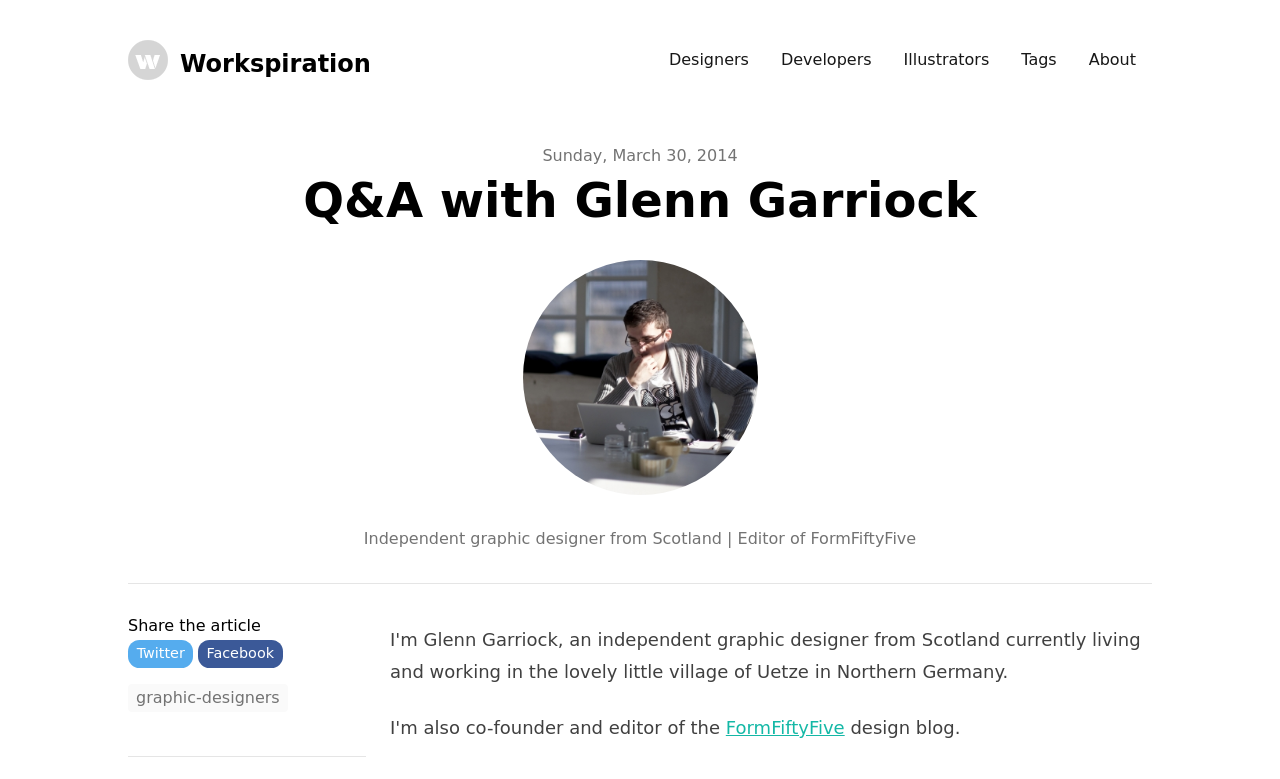Please identify the bounding box coordinates of the clickable region that I should interact with to perform the following instruction: "Explore the work of Designers". The coordinates should be expressed as four float numbers between 0 and 1, i.e., [left, top, right, bottom].

[0.51, 0.044, 0.598, 0.109]